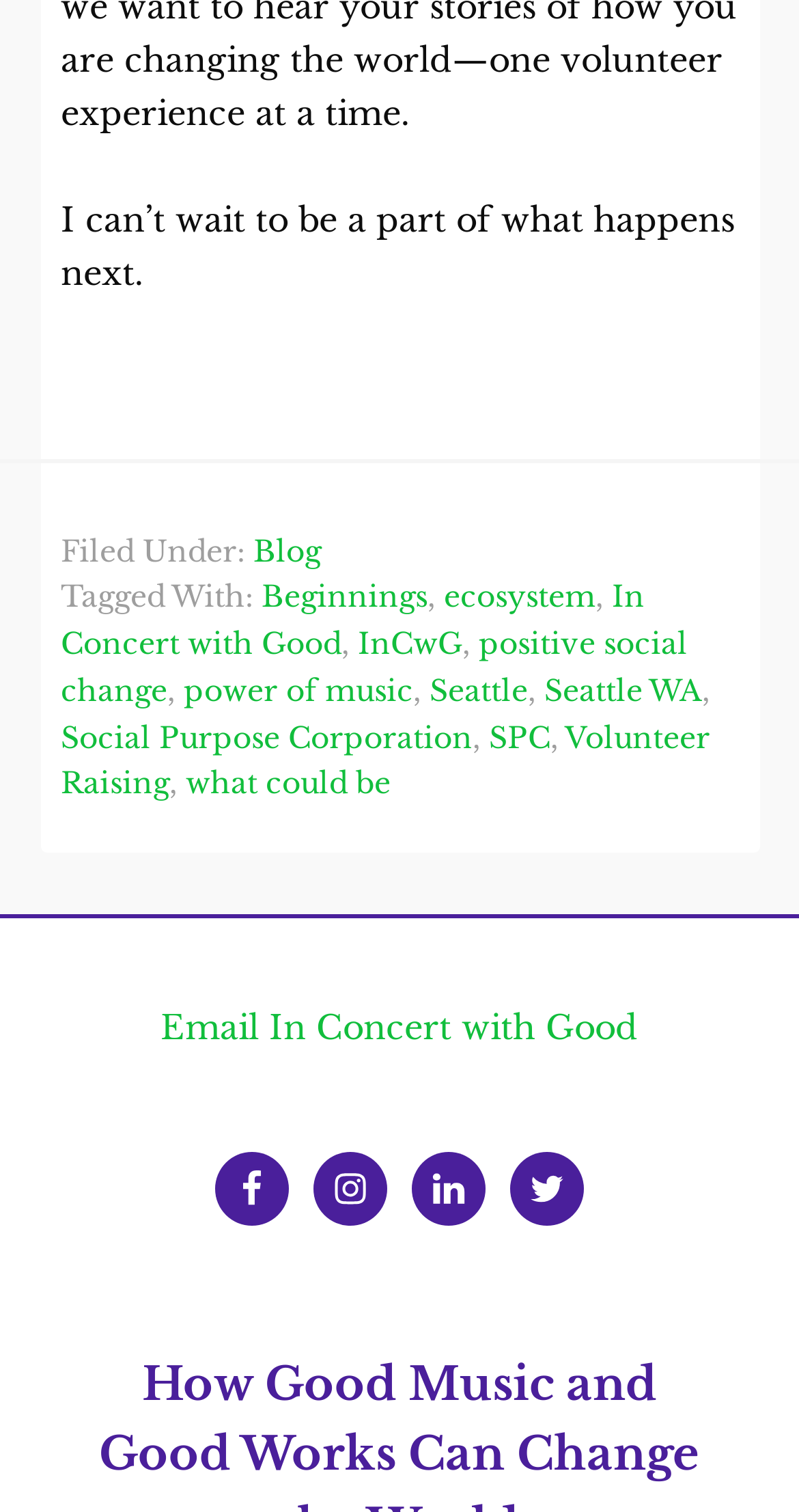Provide the bounding box coordinates of the UI element that matches the description: "what could be".

[0.232, 0.506, 0.488, 0.53]